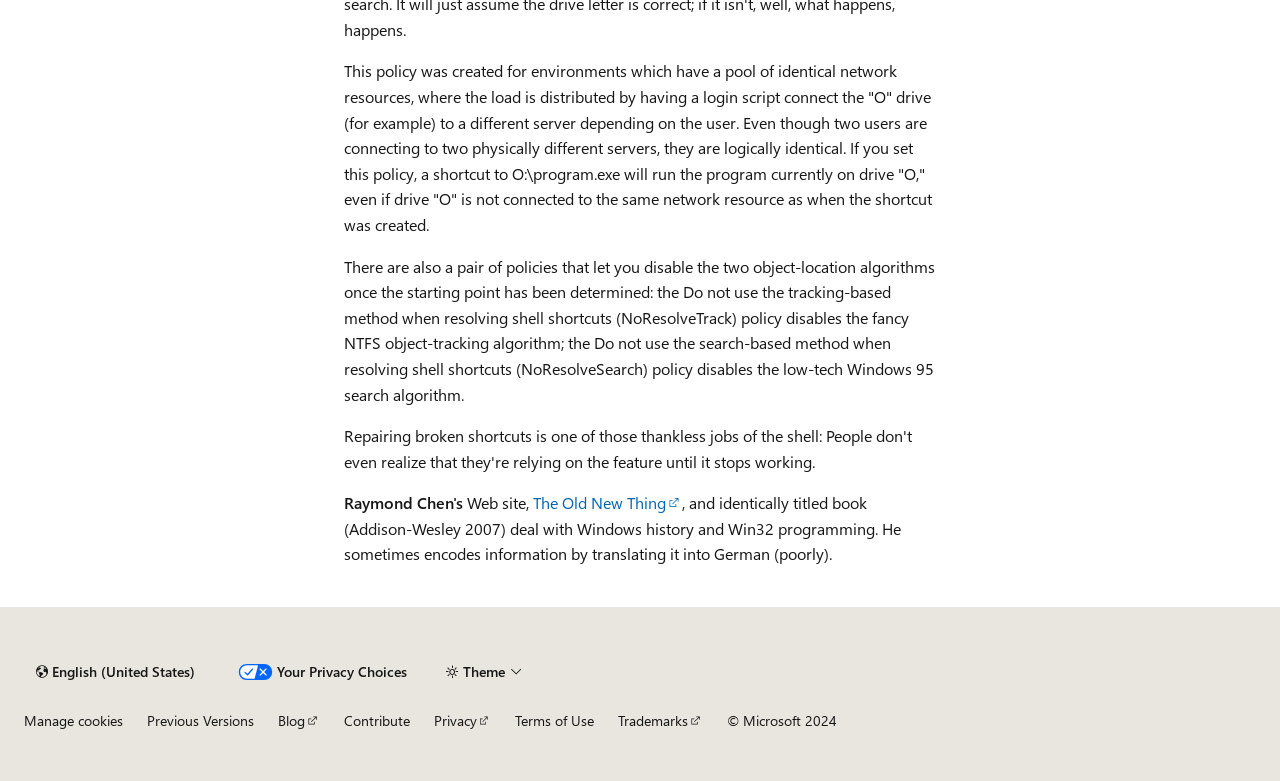Give the bounding box coordinates for the element described as: "Terms of Use".

[0.402, 0.91, 0.464, 0.934]